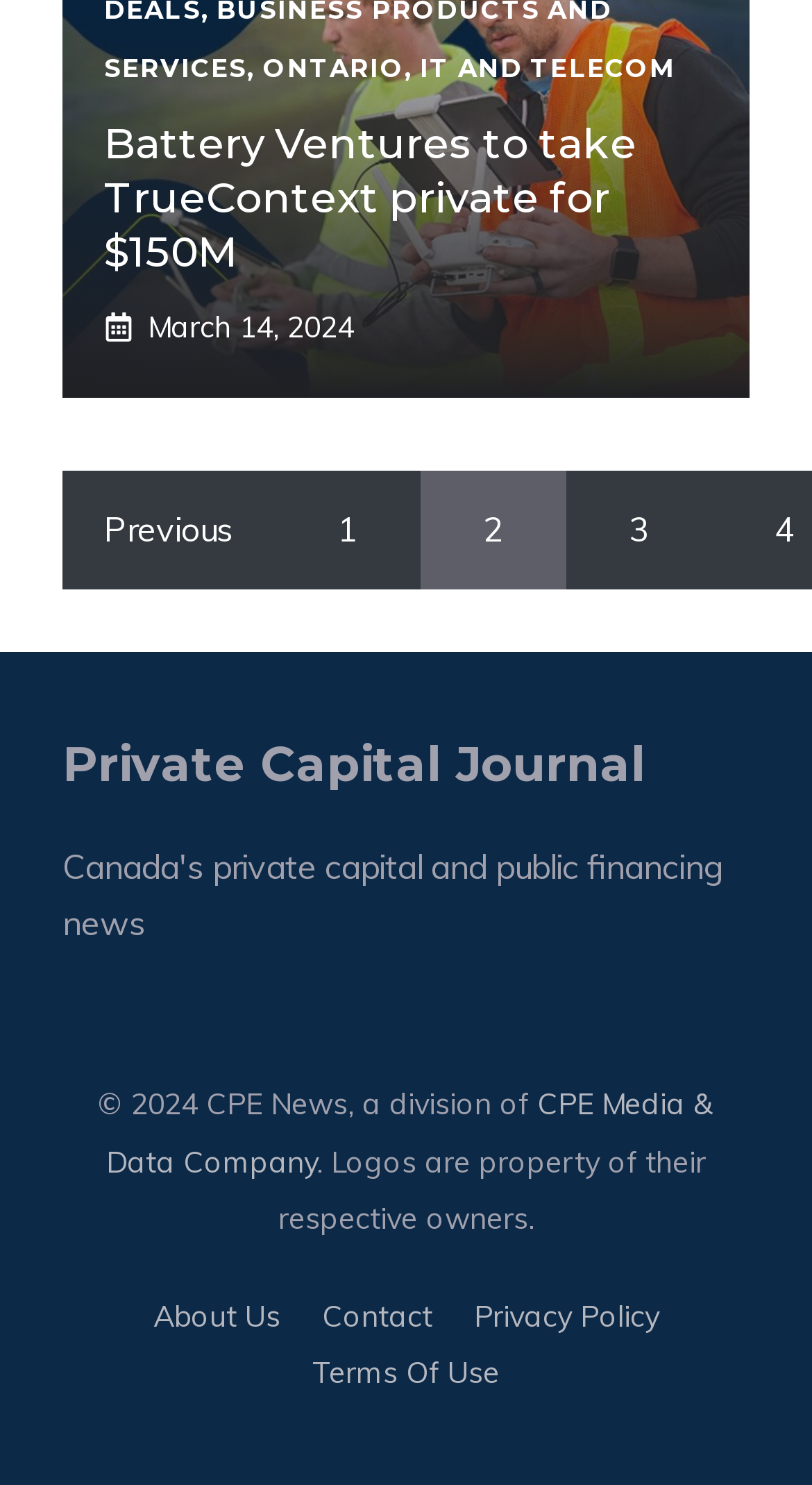Please identify the bounding box coordinates of the element that needs to be clicked to perform the following instruction: "view terms of use".

[0.385, 0.912, 0.615, 0.937]